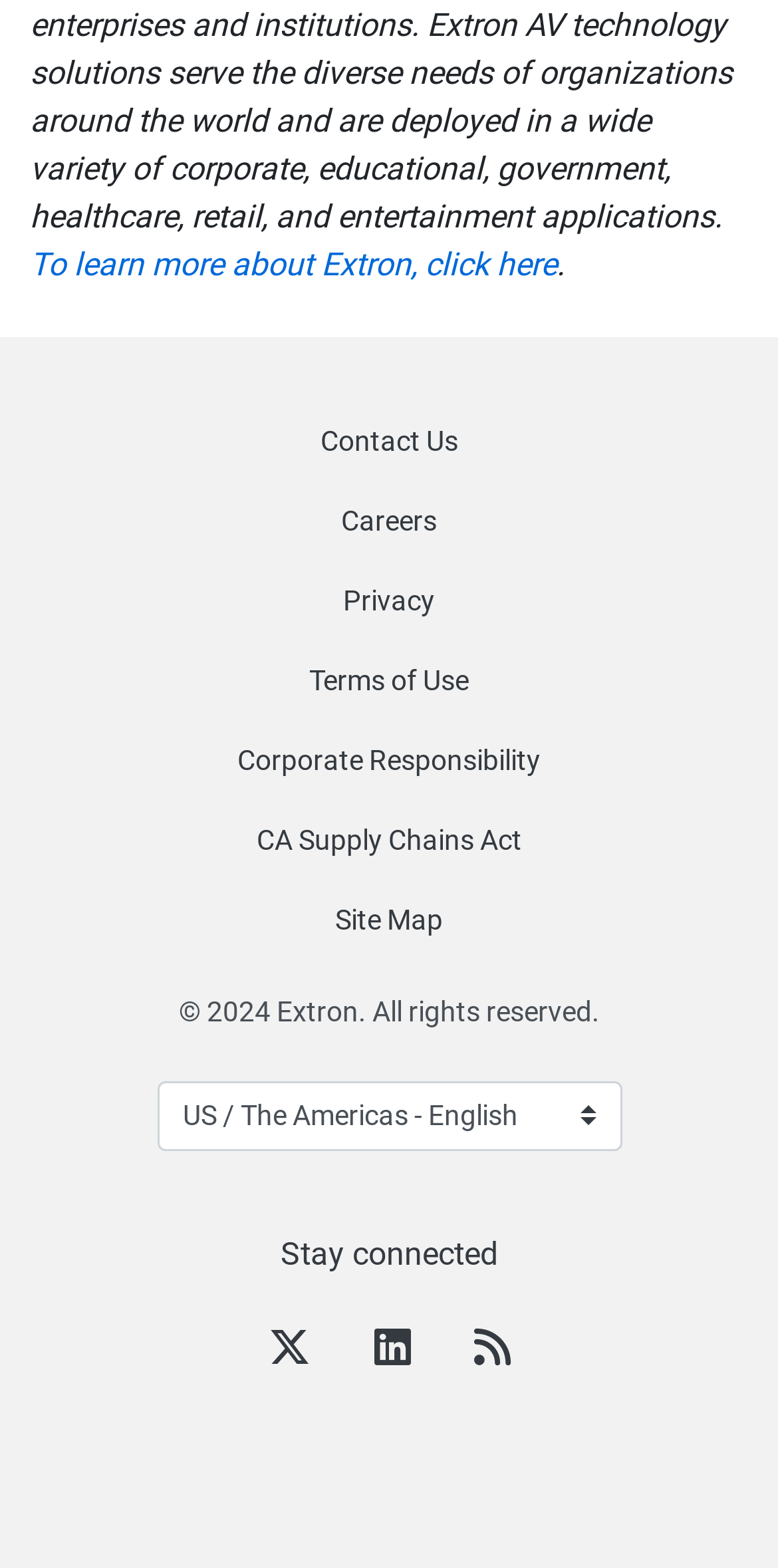Given the element description "Privacy" in the screenshot, predict the bounding box coordinates of that UI element.

[0.441, 0.372, 0.559, 0.393]